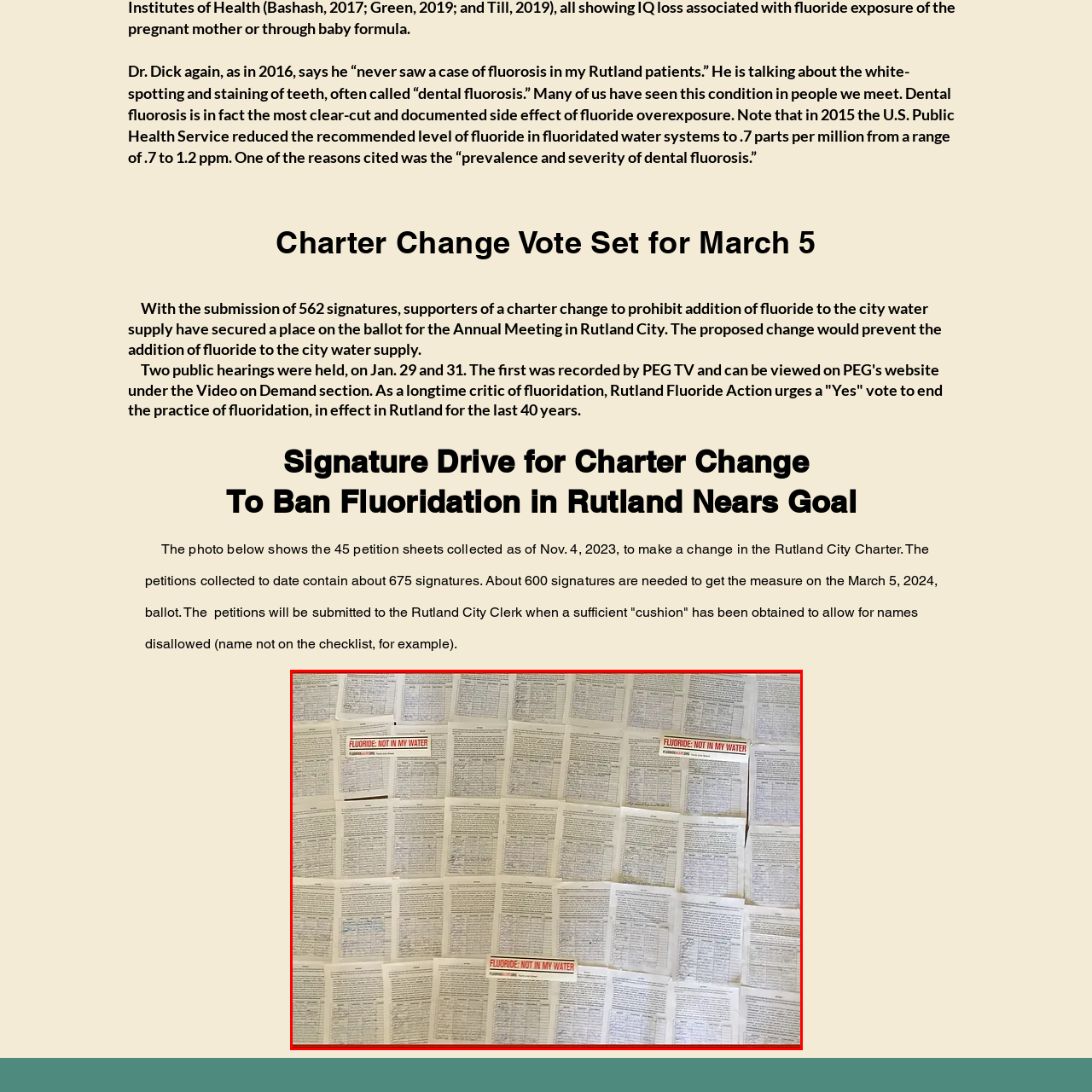What is the date of the charter change vote?
Inspect the image within the red bounding box and answer the question in detail.

The caption explicitly mentions that the charter change vote is scheduled for March 5, 2024, which is the date when the community's efforts will come to fruition.